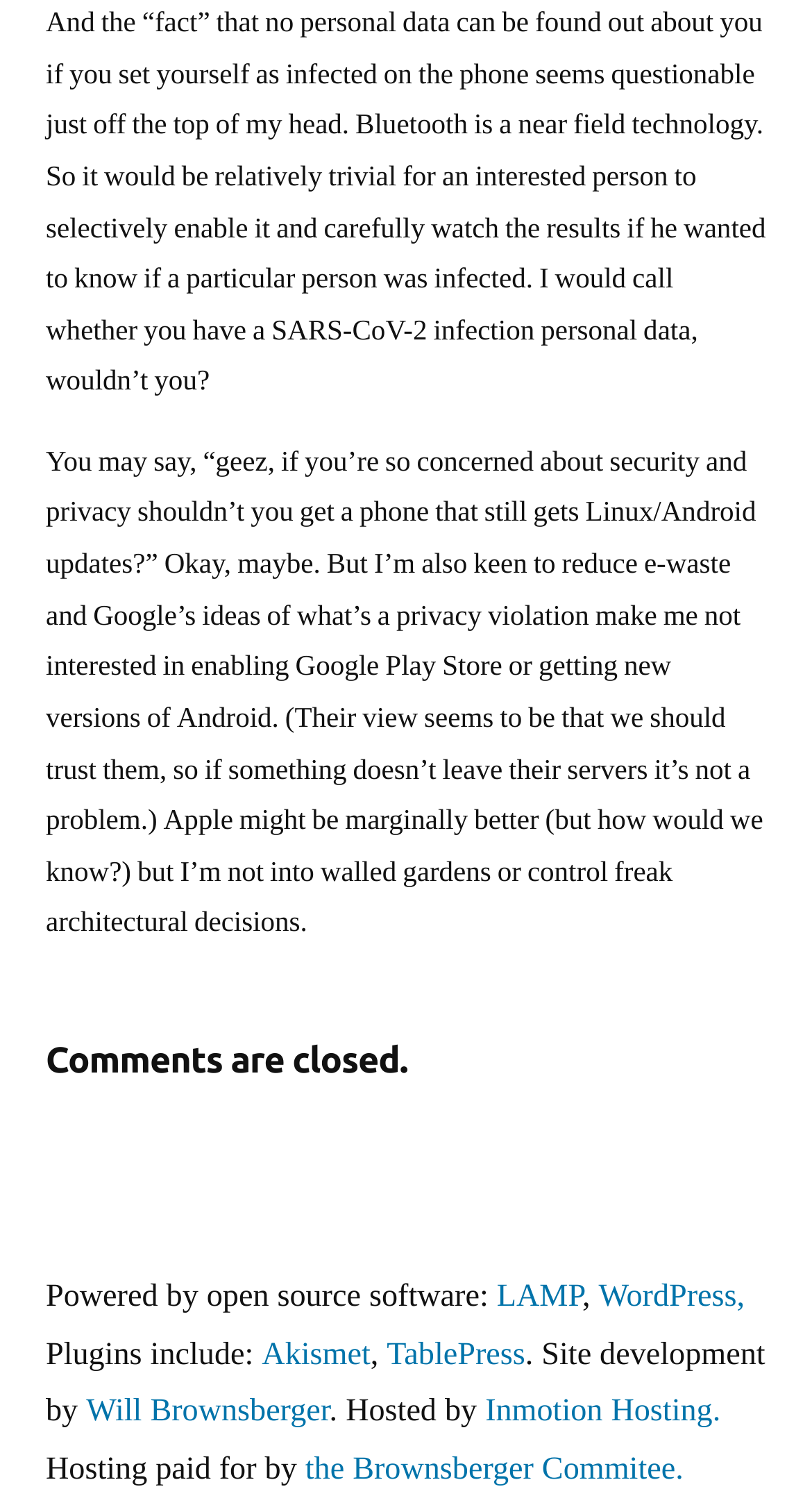Find the bounding box coordinates for the element described here: "WordPress,".

[0.737, 0.848, 0.917, 0.874]